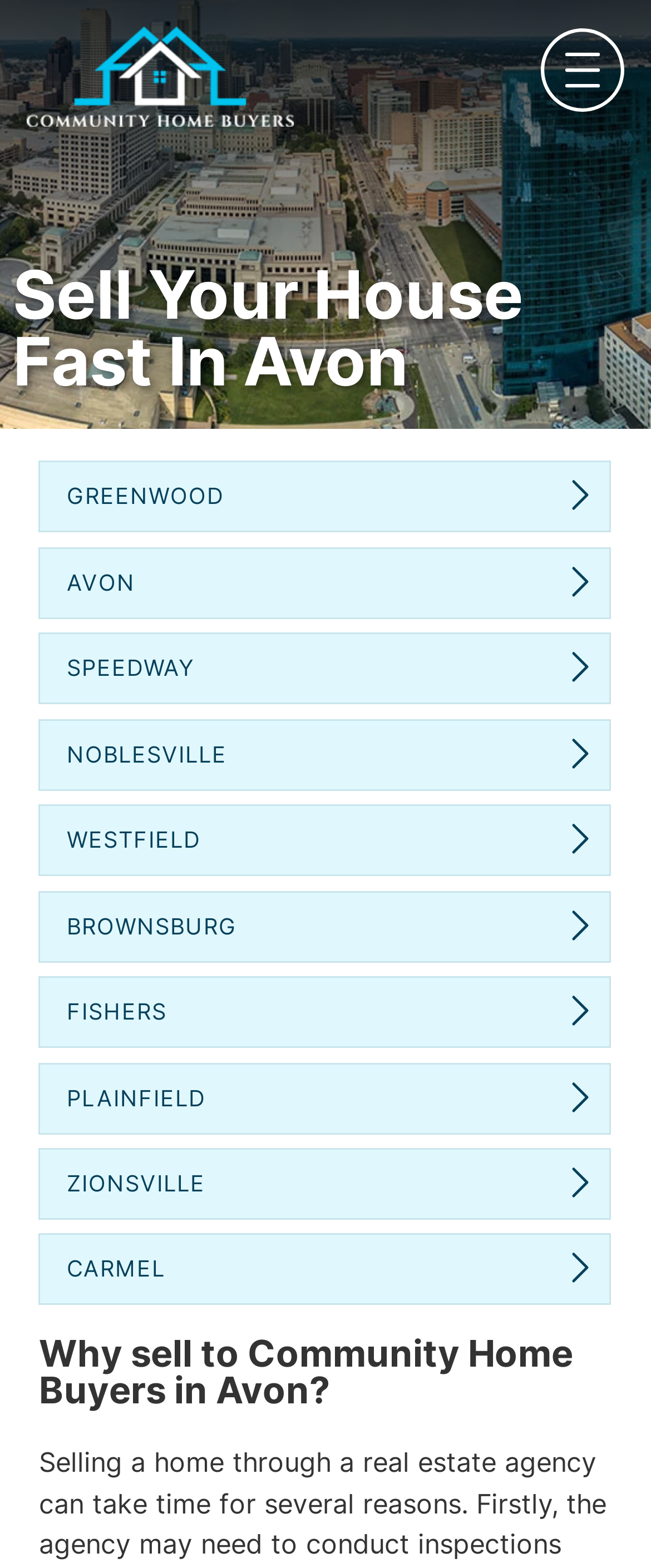What is the title of the second heading?
Using the screenshot, give a one-word or short phrase answer.

Sell Your House Fast In Avon